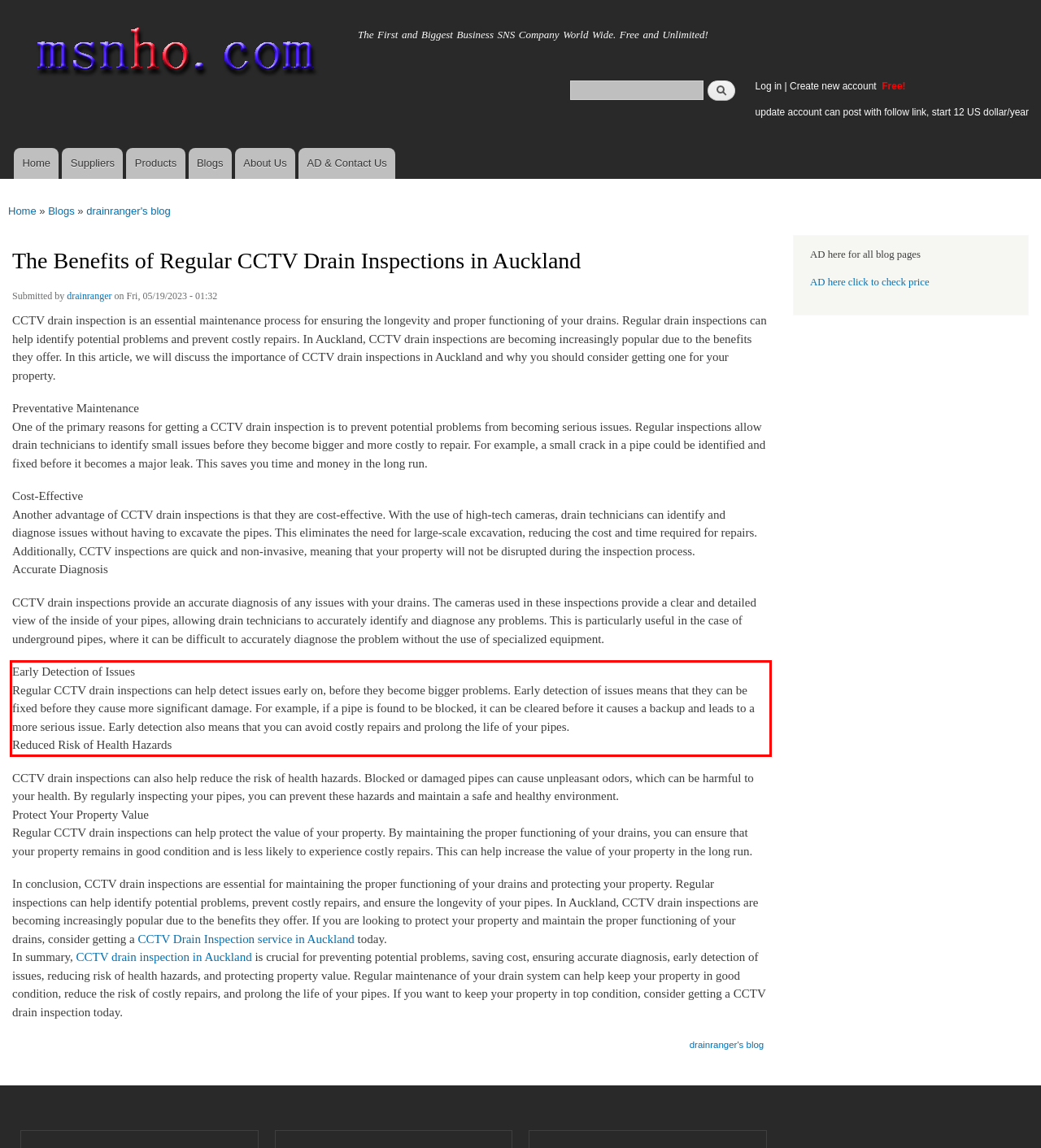You are given a screenshot showing a webpage with a red bounding box. Perform OCR to capture the text within the red bounding box.

Early Detection of Issues Regular CCTV drain inspections can help detect issues early on, before they become bigger problems. Early detection of issues means that they can be fixed before they cause more significant damage. For example, if a pipe is found to be blocked, it can be cleared before it causes a backup and leads to a more serious issue. Early detection also means that you can avoid costly repairs and prolong the life of your pipes. Reduced Risk of Health Hazards